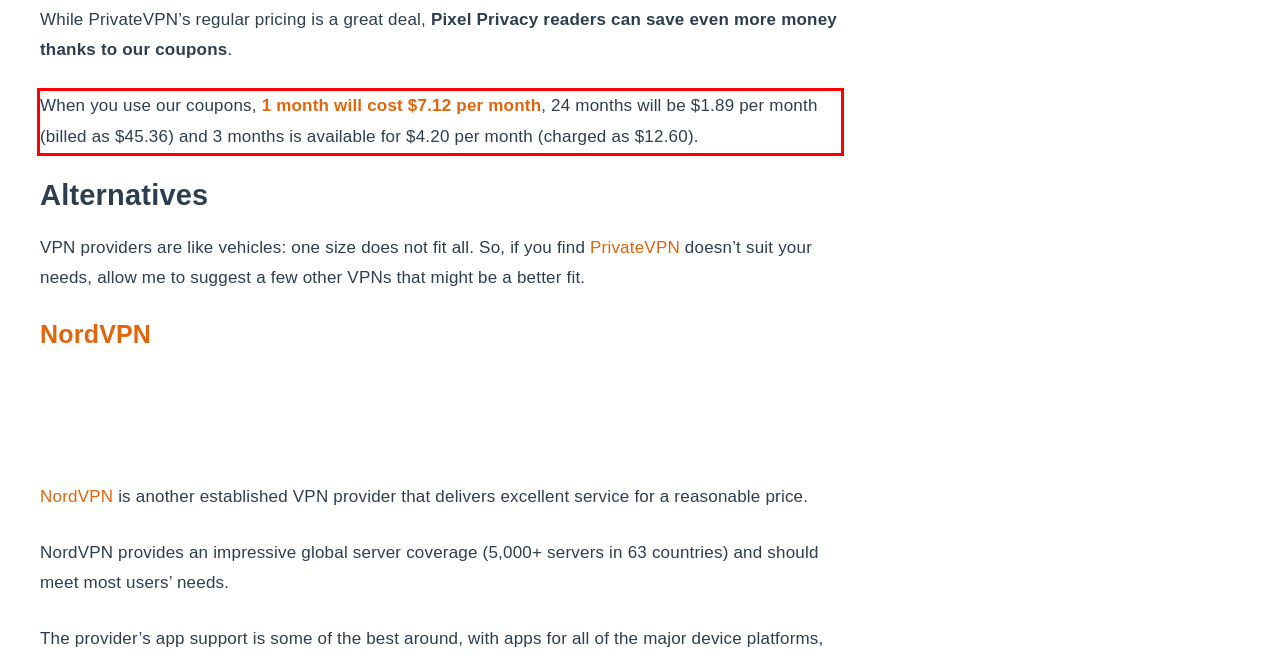Using the provided screenshot of a webpage, recognize the text inside the red rectangle bounding box by performing OCR.

When you use our coupons, 1 month will cost $7.12 per month, 24 months will be $1.89 per month (billed as $45.36) and 3 months is available for $4.20 per month (charged as $12.60).